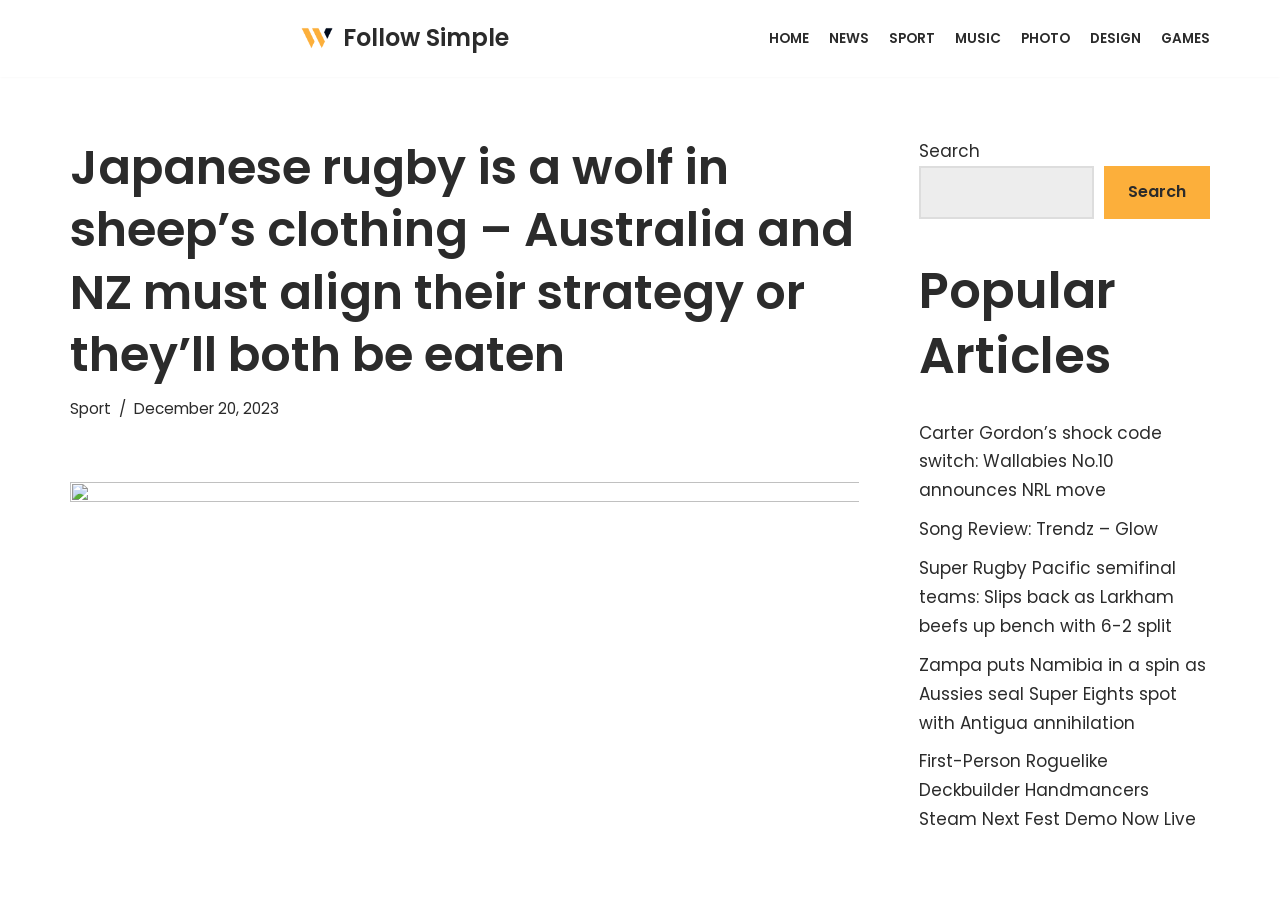Predict the bounding box for the UI component with the following description: "Sport".

[0.055, 0.443, 0.087, 0.466]